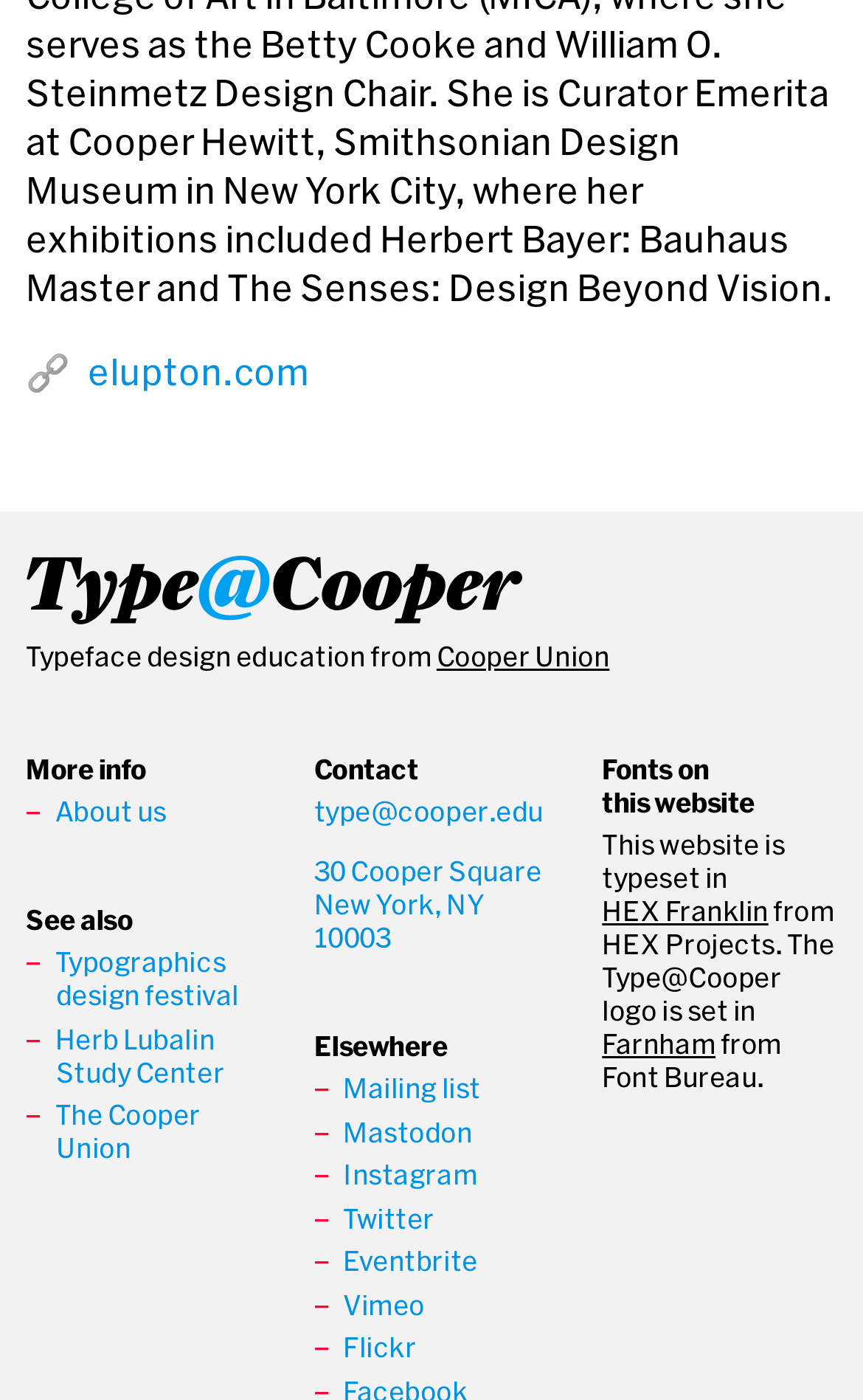Please provide the bounding box coordinates for the element that needs to be clicked to perform the following instruction: "Learn more about Type@Cooper". The coordinates should be given as four float numbers between 0 and 1, i.e., [left, top, right, bottom].

[0.03, 0.415, 0.625, 0.436]